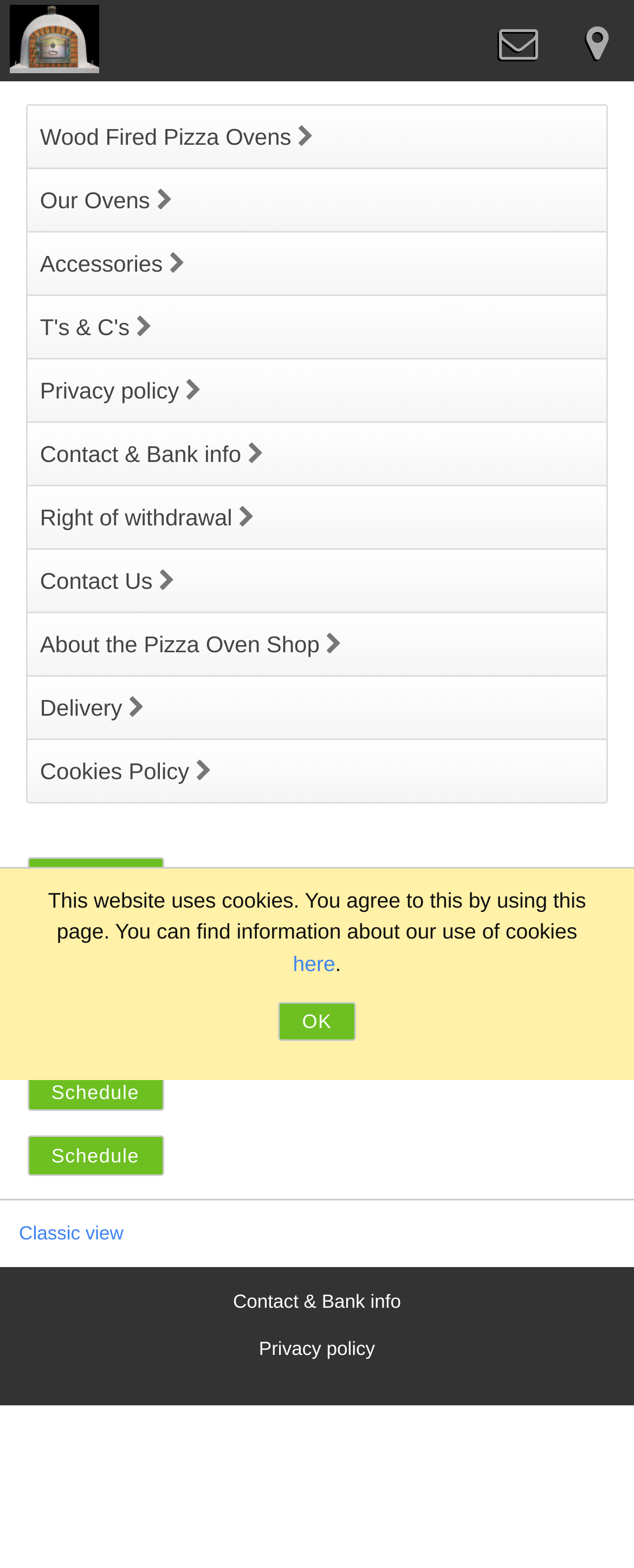Give a succinct answer to this question in a single word or phrase: 
What is the text on the button?

Schedule